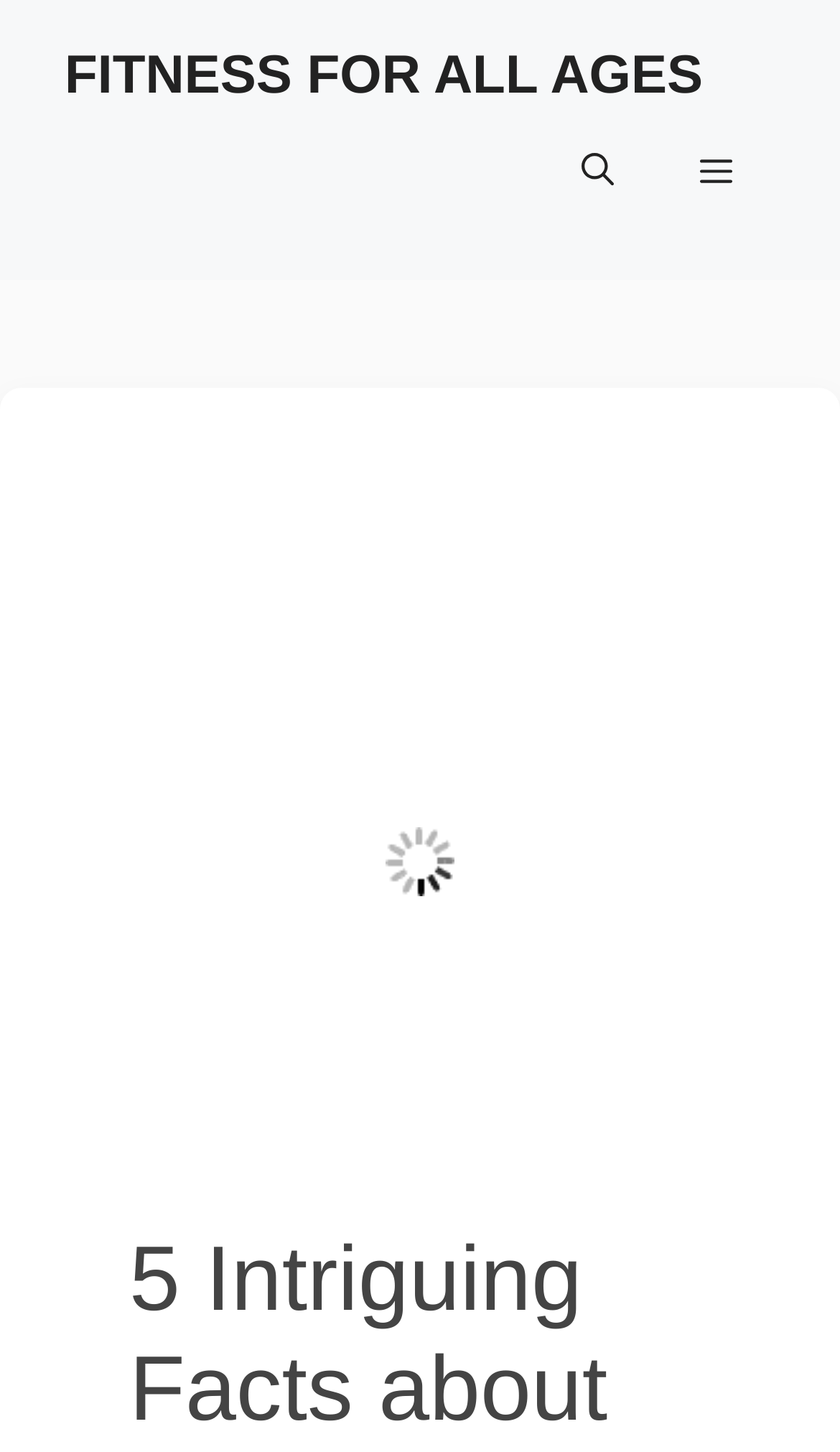Identify the bounding box of the HTML element described as: "Menu".

[0.782, 0.074, 0.923, 0.163]